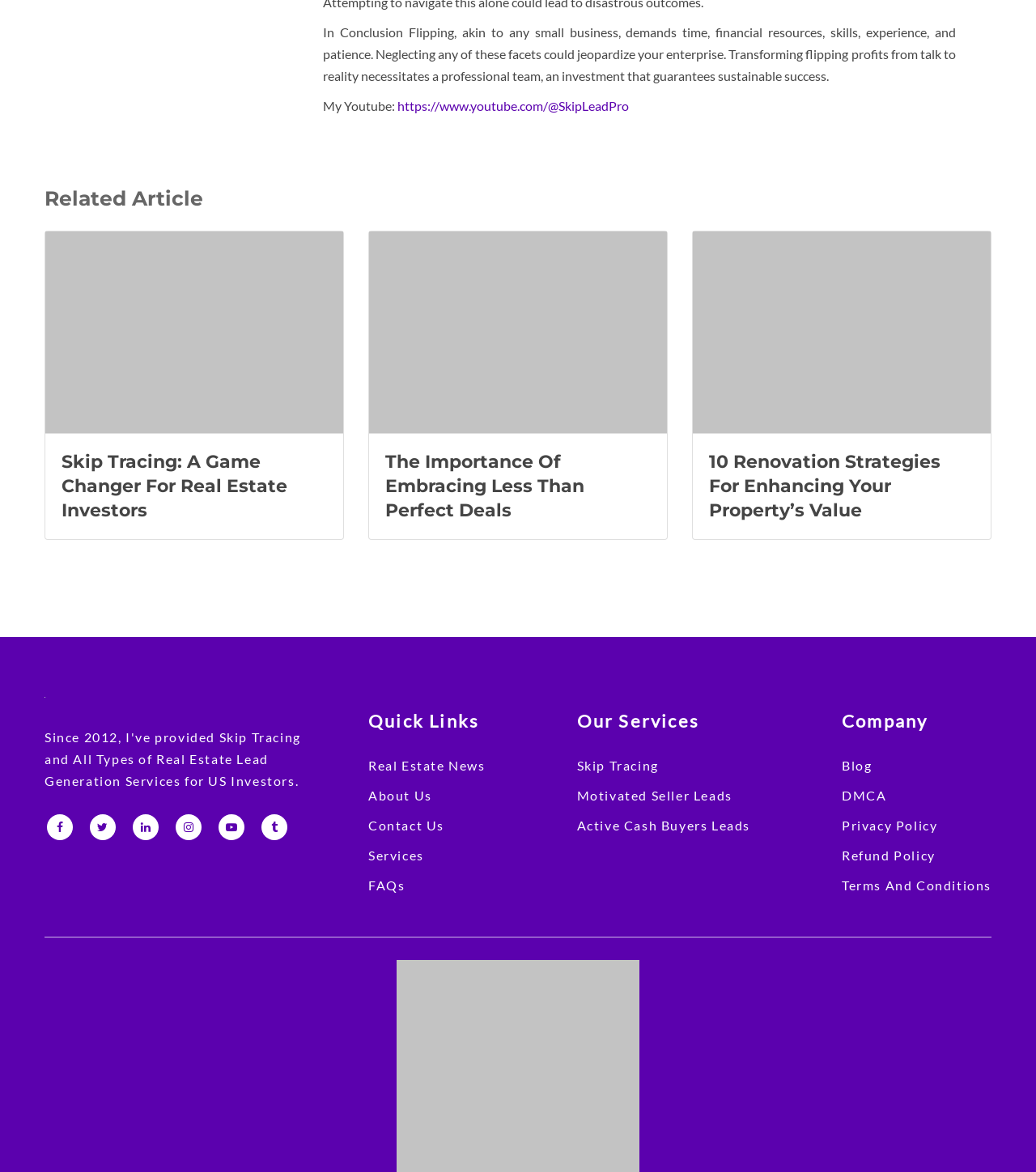Find the bounding box coordinates for the area that should be clicked to accomplish the instruction: "Visit the YouTube channel".

[0.384, 0.084, 0.607, 0.097]